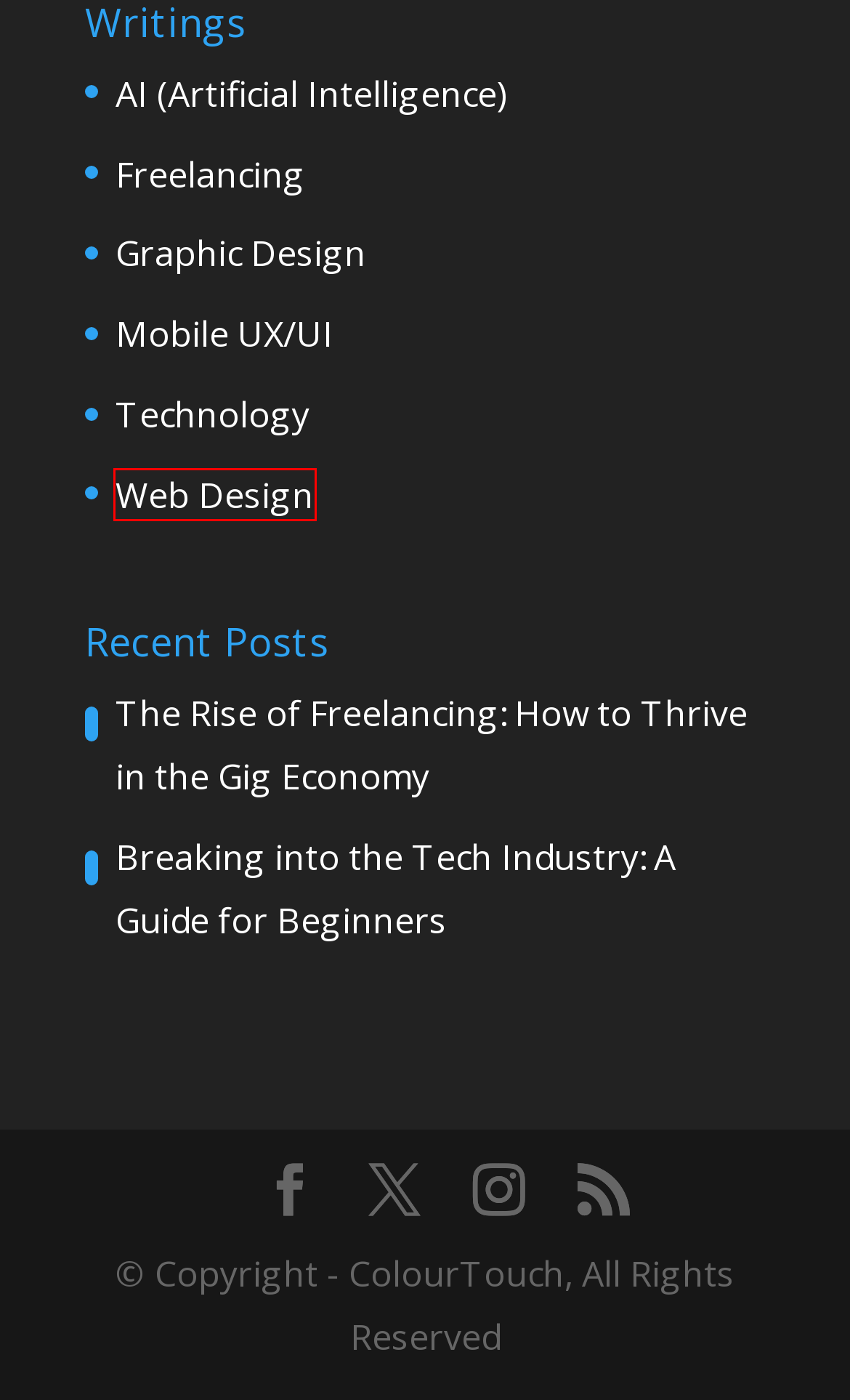Analyze the screenshot of a webpage featuring a red rectangle around an element. Pick the description that best fits the new webpage after interacting with the element inside the red bounding box. Here are the candidates:
A. Graphic Design | ColourTouch
B. Freelancing | ColourTouch
C. Mobile UX/UI | ColourTouch
D. Portfolio | ColourTouch
E. ColourTouch
F. AI (Artificial Intelligence) | ColourTouch
G. The Rise of Freelancing: How to Thrive in the Gig Economy | ColourTouch
H. Web Design | ColourTouch

H